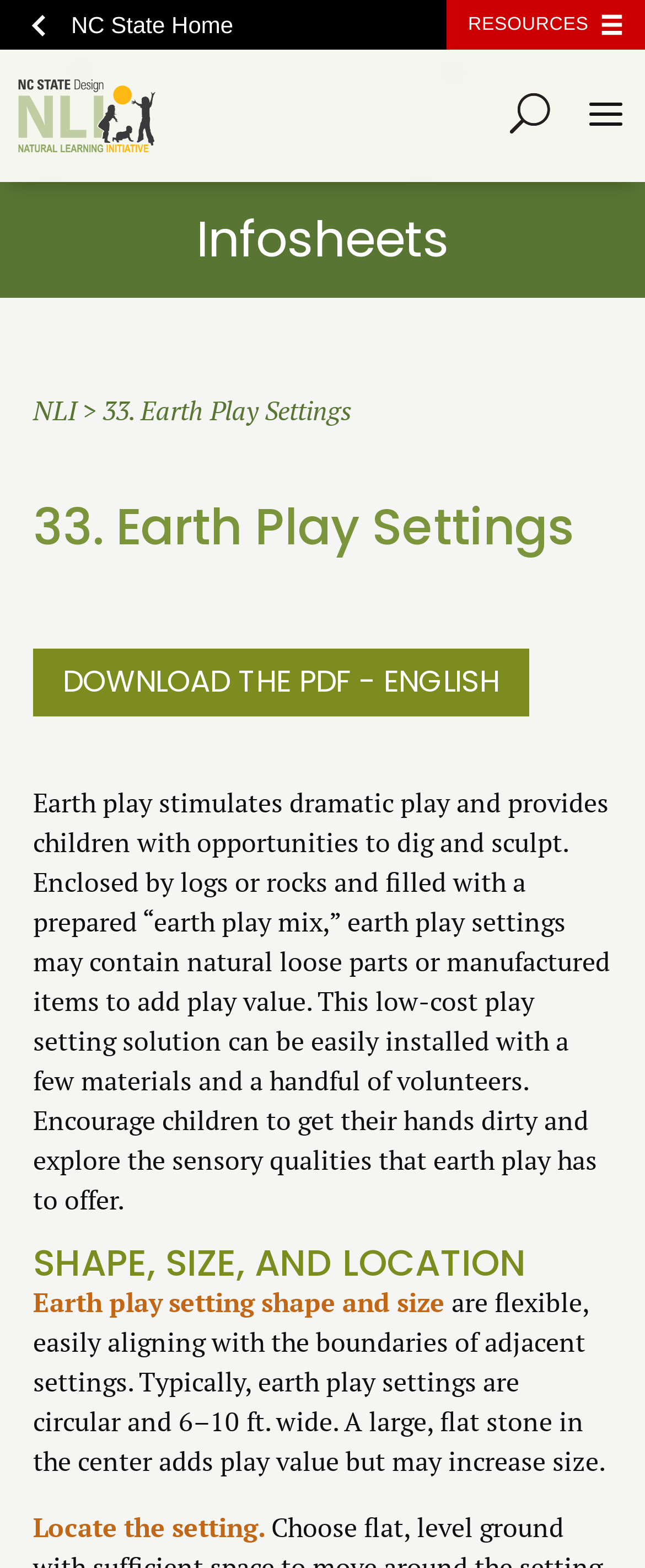Please reply to the following question using a single word or phrase: 
What is added to the center of earth play settings to increase play value?

A large, flat stone